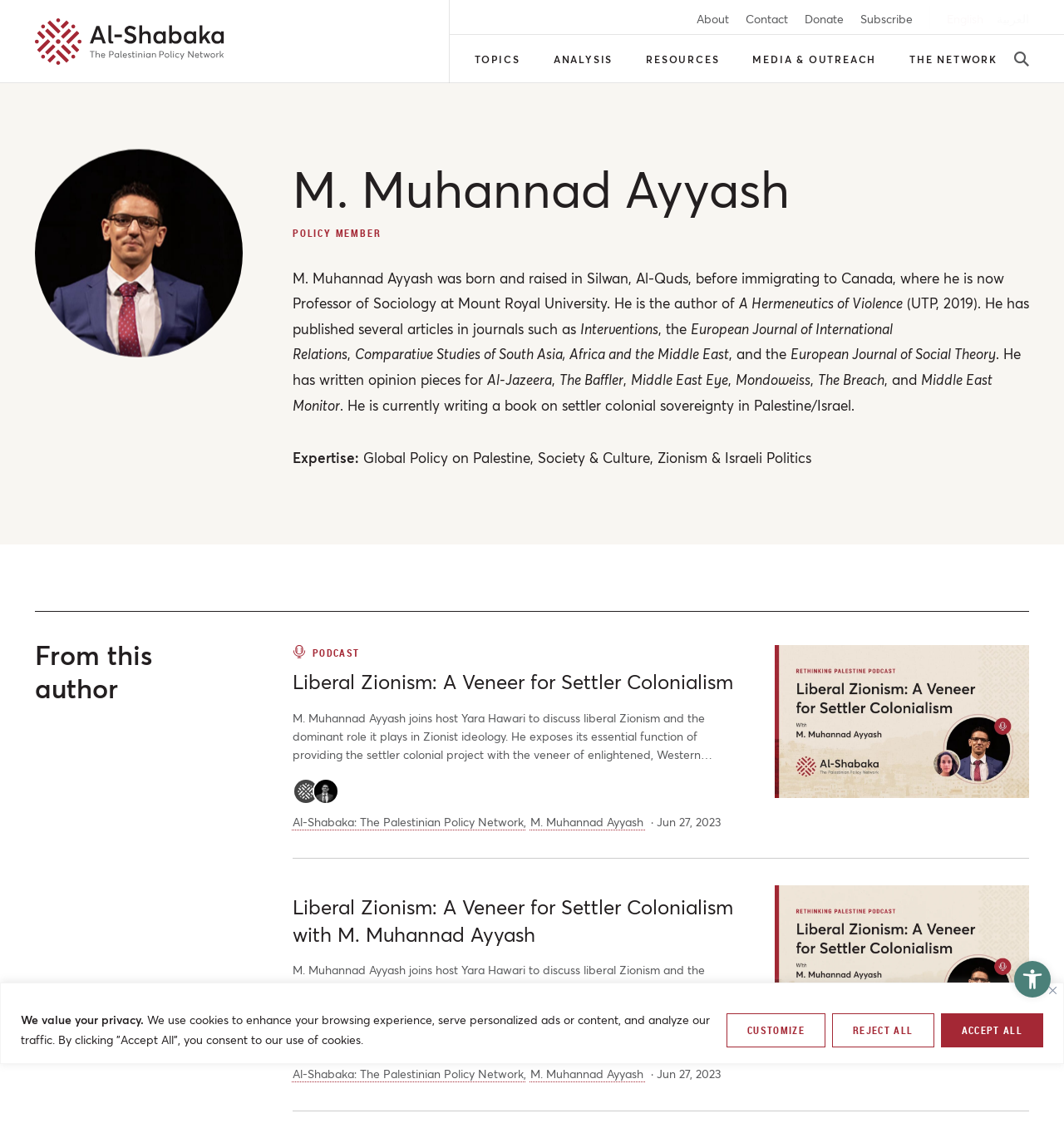Please specify the bounding box coordinates for the clickable region that will help you carry out the instruction: "Click the 'English' language option".

[0.89, 0.009, 0.924, 0.025]